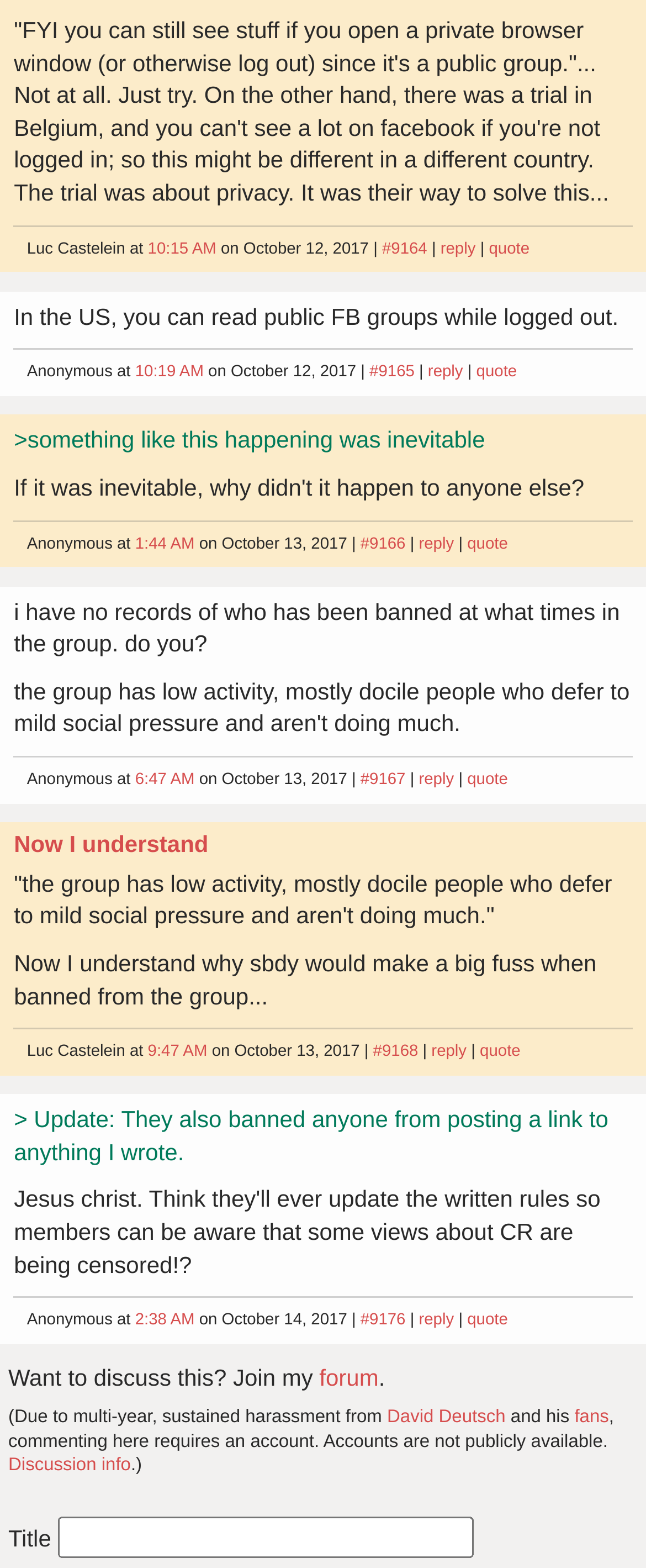Please identify the bounding box coordinates of the area I need to click to accomplish the following instruction: "Click the 'reply' link".

[0.682, 0.153, 0.736, 0.164]